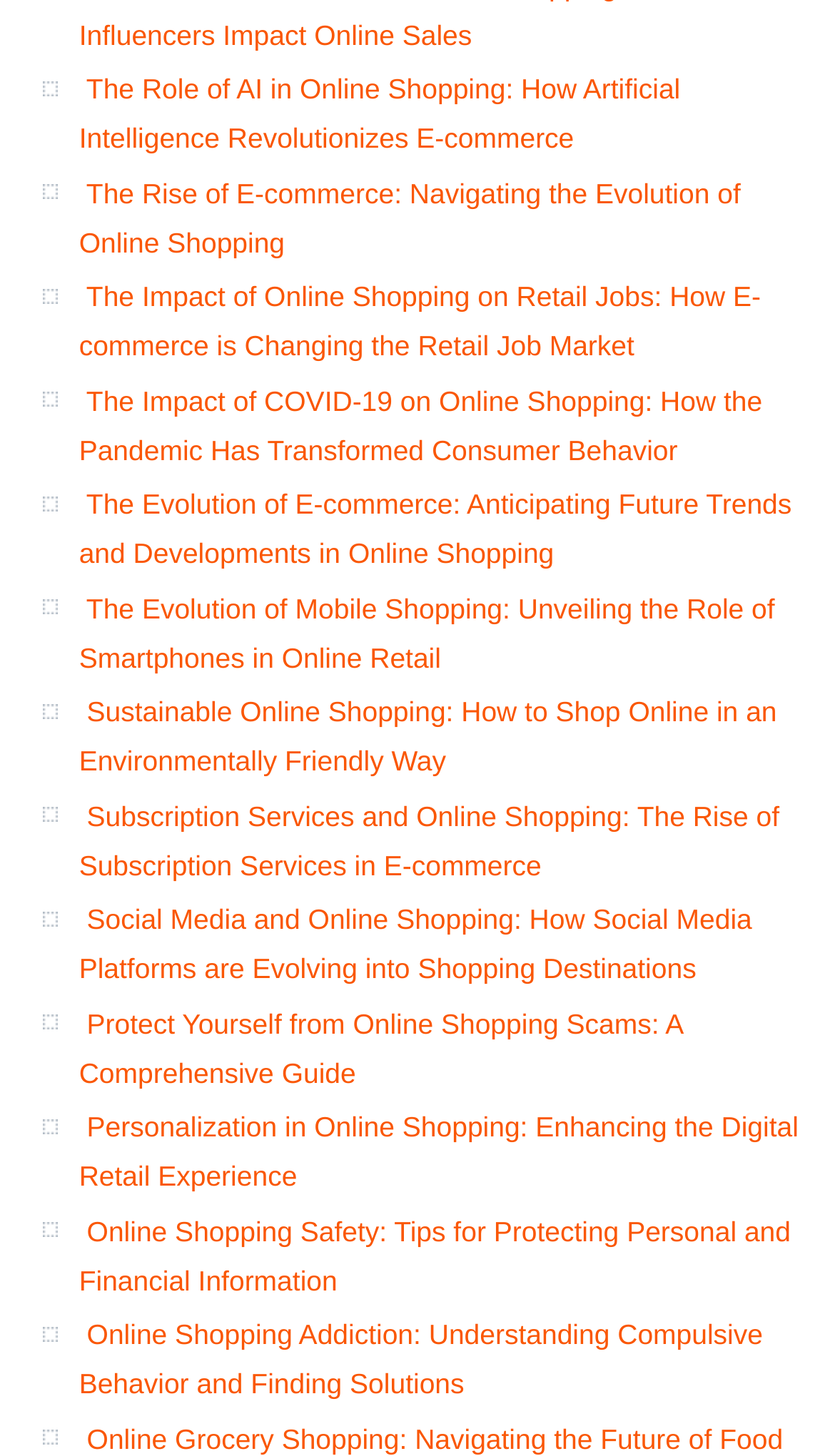Is there a link about the impact of COVID-19 on online shopping?
Using the image provided, answer with just one word or phrase.

Yes